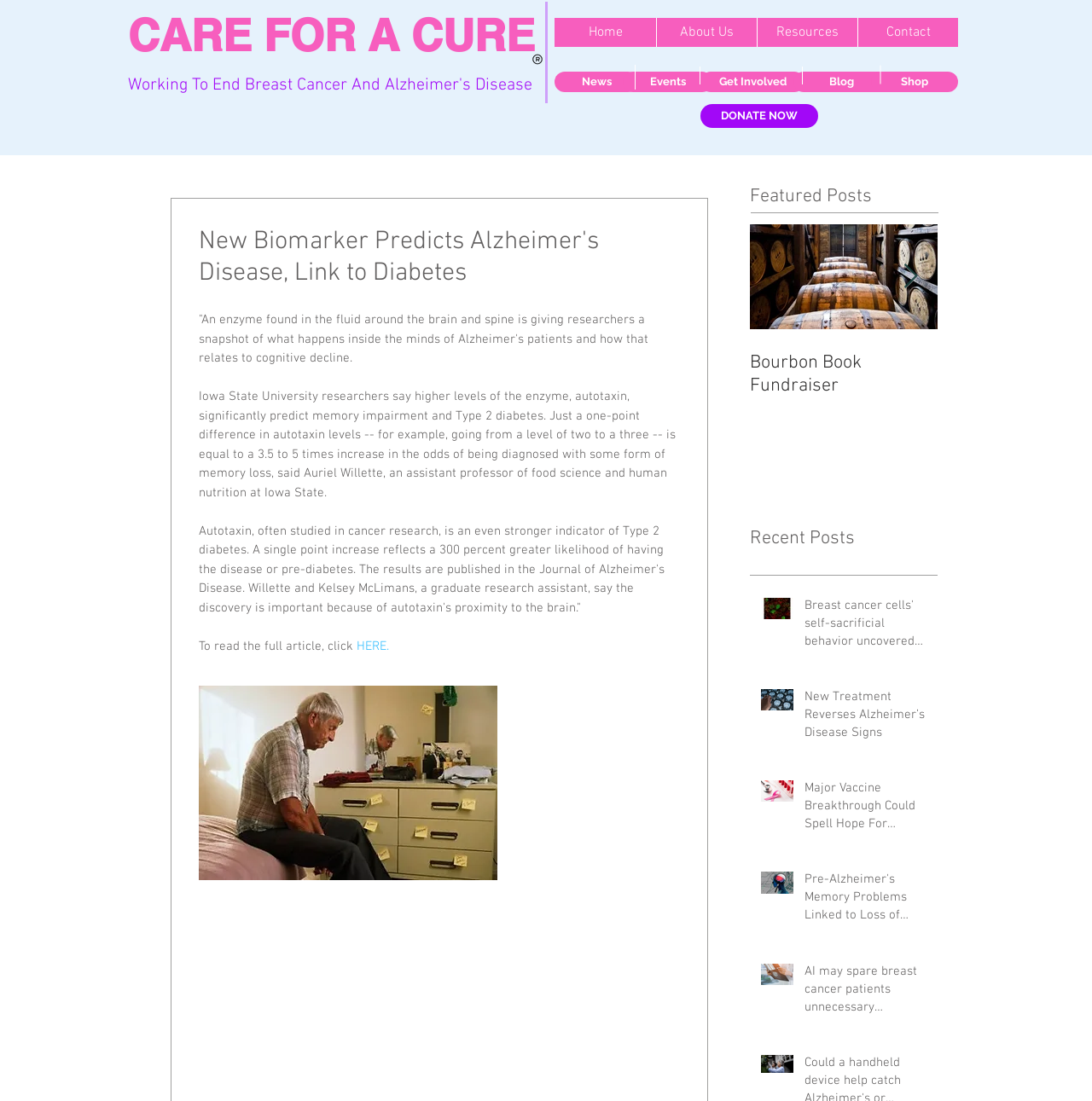Please determine the bounding box coordinates of the section I need to click to accomplish this instruction: "Click the 'Home' link".

[0.508, 0.016, 0.601, 0.043]